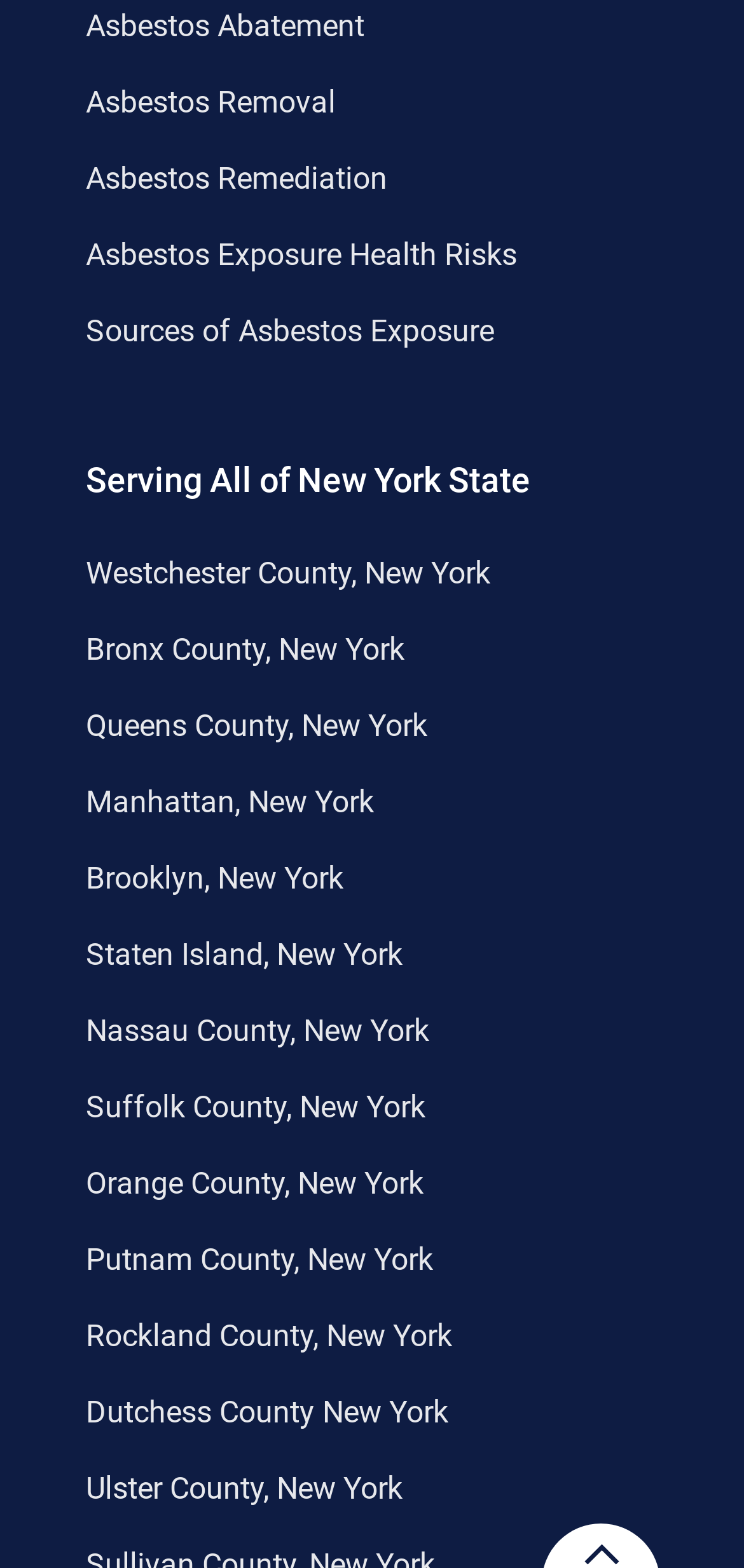Please reply to the following question using a single word or phrase: 
How many asbestos-related topics are listed?

4